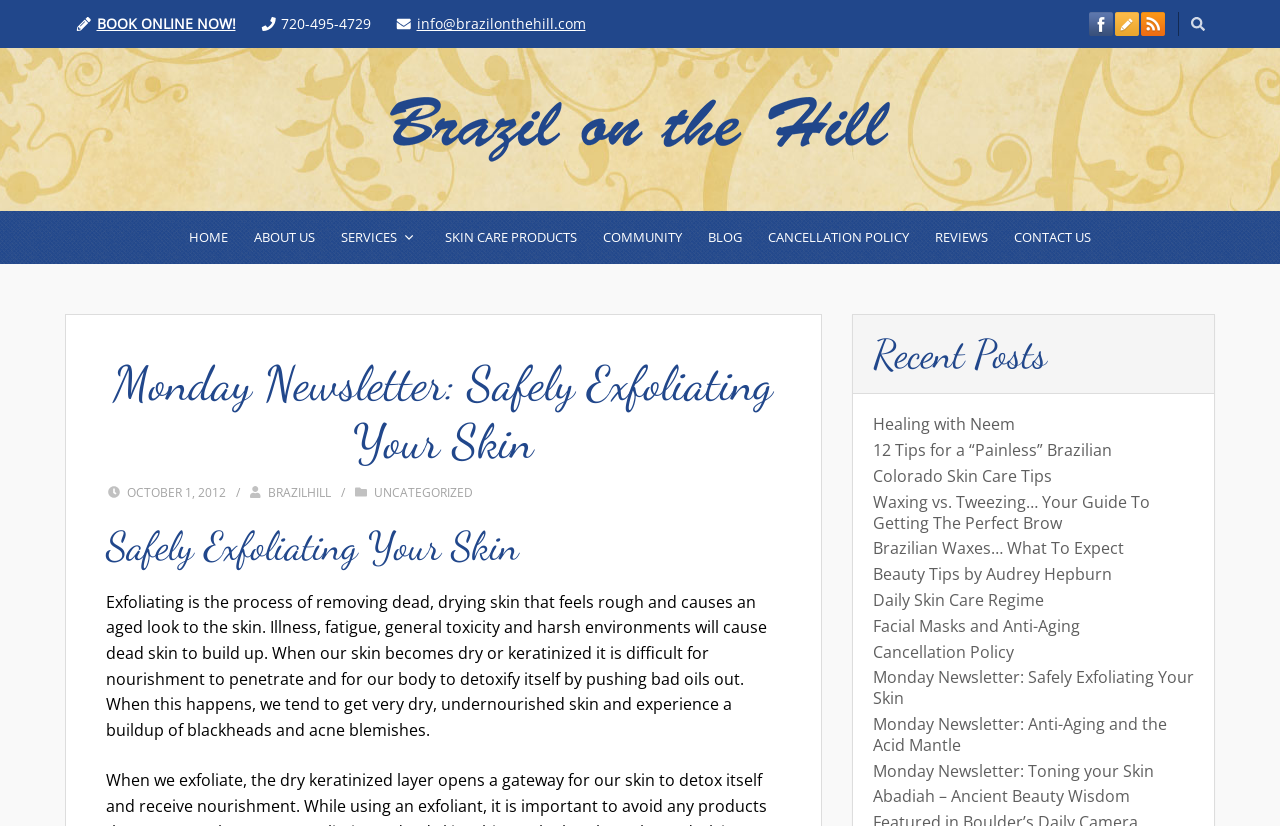Determine the coordinates of the bounding box for the clickable area needed to execute this instruction: "Check recent posts".

[0.682, 0.4, 0.933, 0.458]